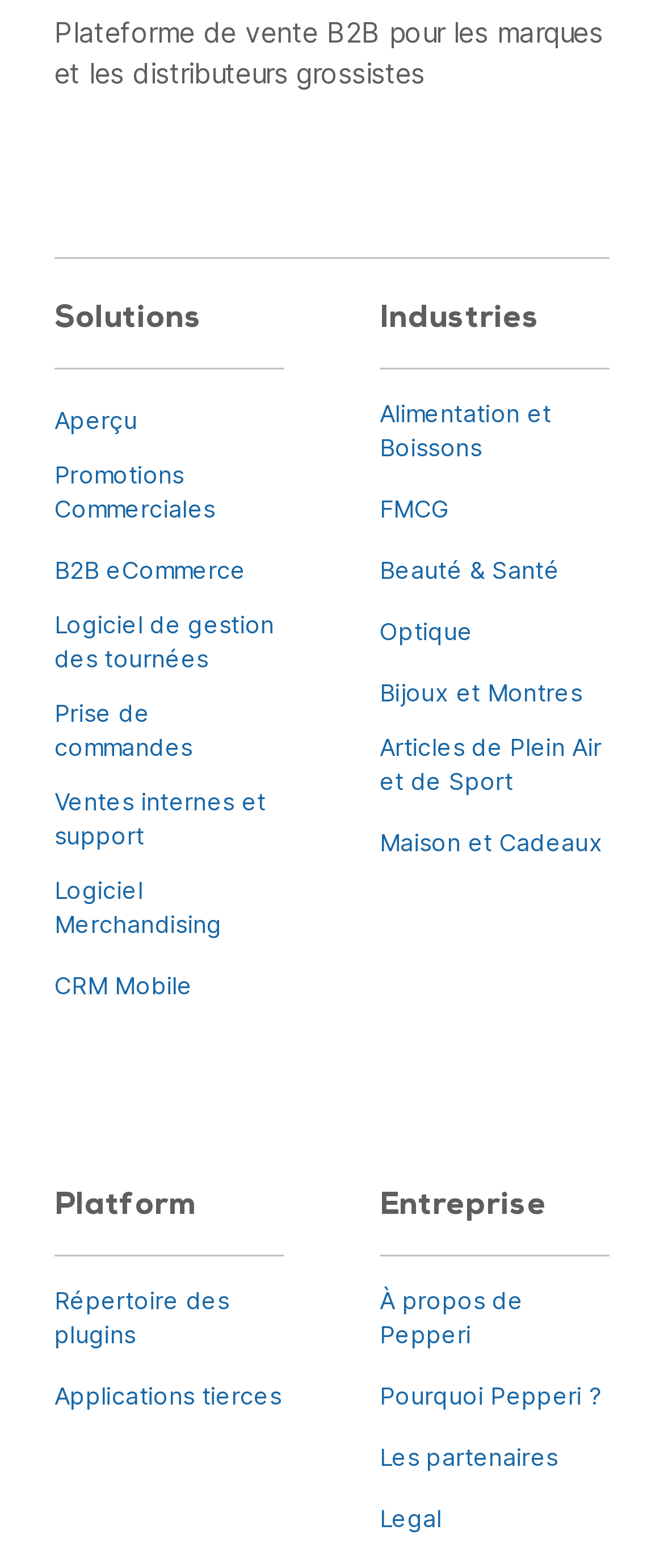Answer this question in one word or a short phrase: How many social media icons are there?

4